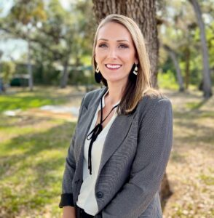Describe every aspect of the image in depth.

The image features Dr. Kristie Skoglund, the Chief Executive Officer of The Florida Center Training Institute. She stands confidently against a natural backdrop, characterized by greenery and sunlight filtering through the trees. Dr. Skoglund is dressed in a professional attire, exuding a sense of professionalism and approachability. Her smile reflects her dedication to her role in educating and empowering early childhood professionals and caregivers. With a strong background in mental health counseling and specialized training in infant mental health and trauma-informed care, she is committed to fostering the potential of young children. Her extensive experience includes pioneering work in the child welfare system and delivering workshops to share her knowledge with fellow professionals.